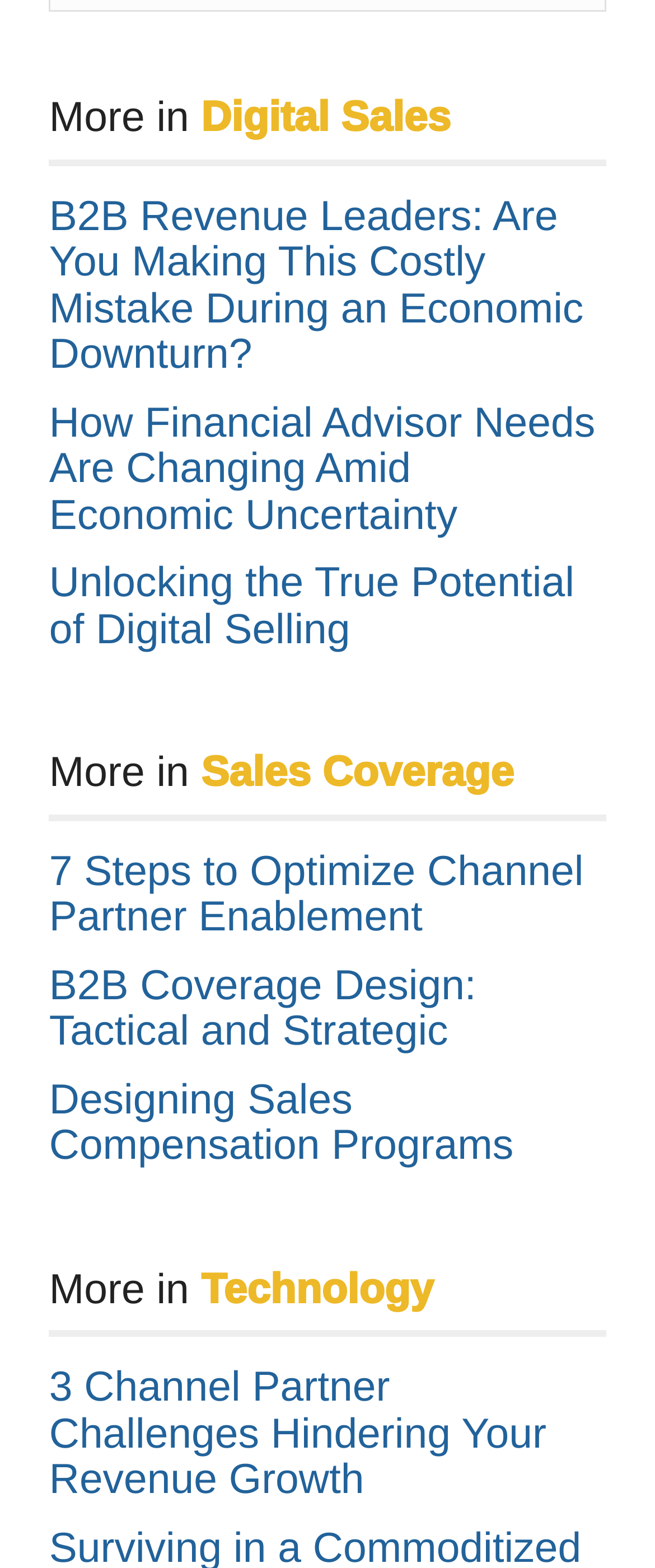Please find the bounding box coordinates of the element that you should click to achieve the following instruction: "Click on Digital Sales". The coordinates should be presented as four float numbers between 0 and 1: [left, top, right, bottom].

[0.307, 0.06, 0.688, 0.09]